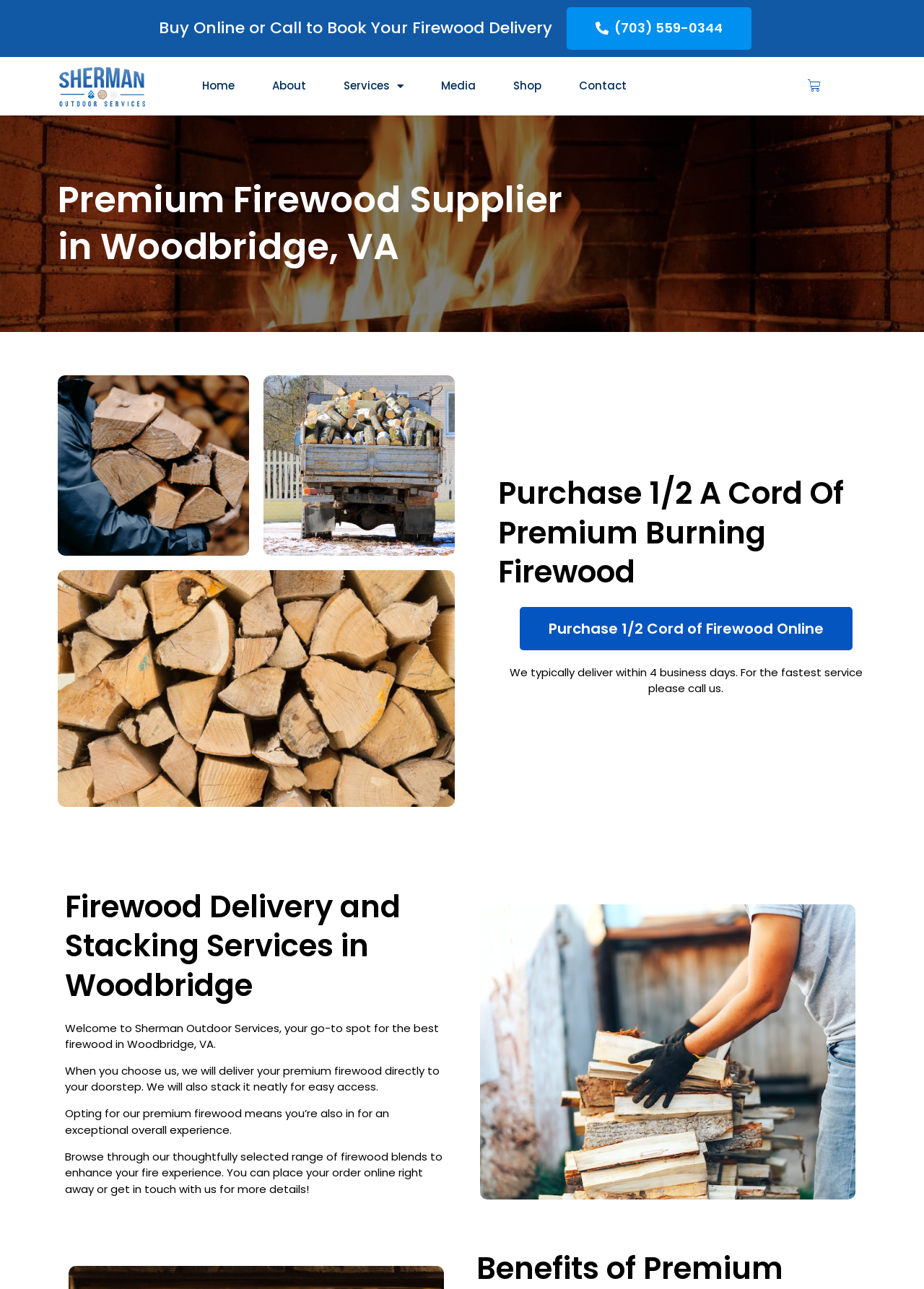What is the benefit of choosing premium firewood?
Look at the image and answer with only one word or phrase.

Exceptional overall experience